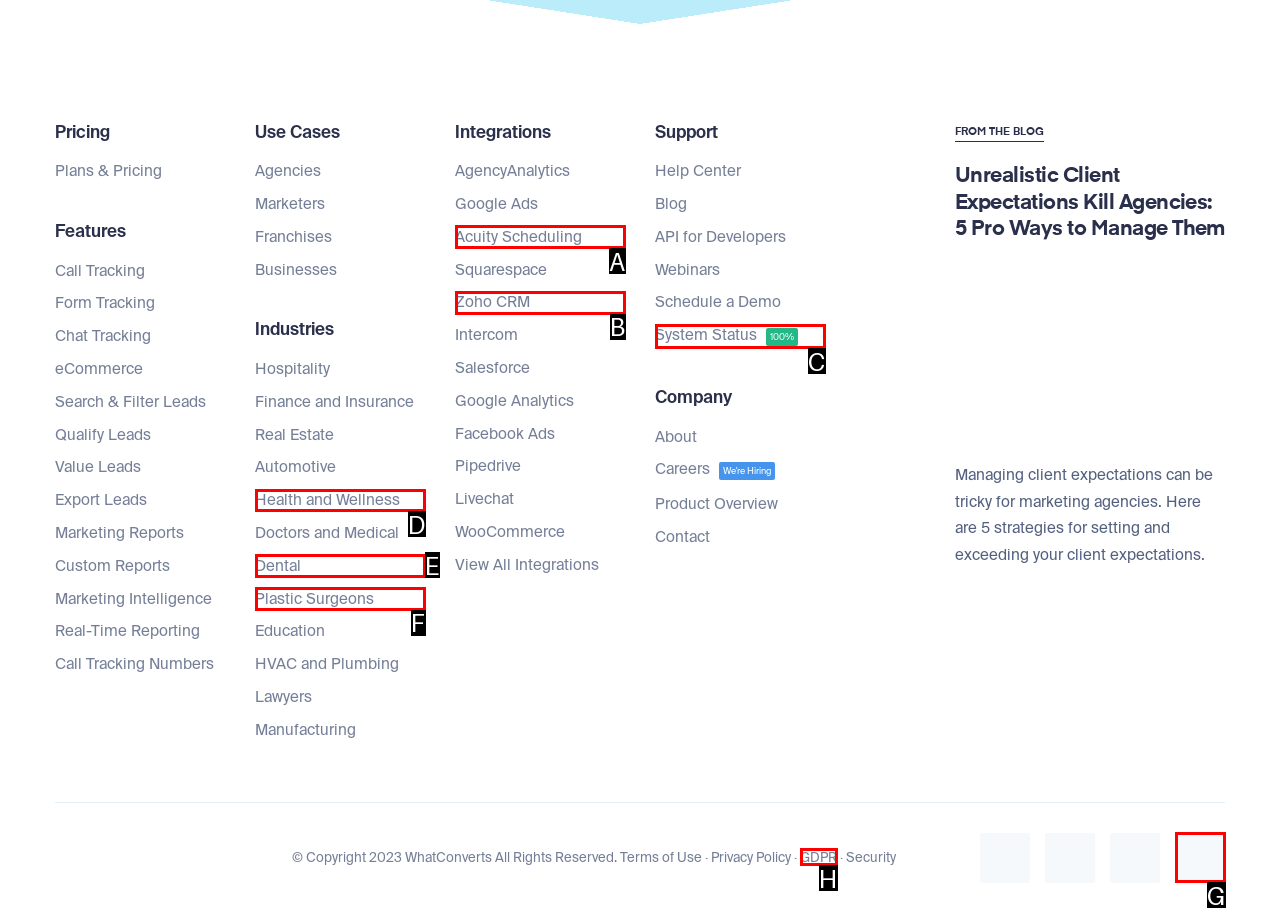Based on the given description: System Status 100%, determine which HTML element is the best match. Respond with the letter of the chosen option.

C